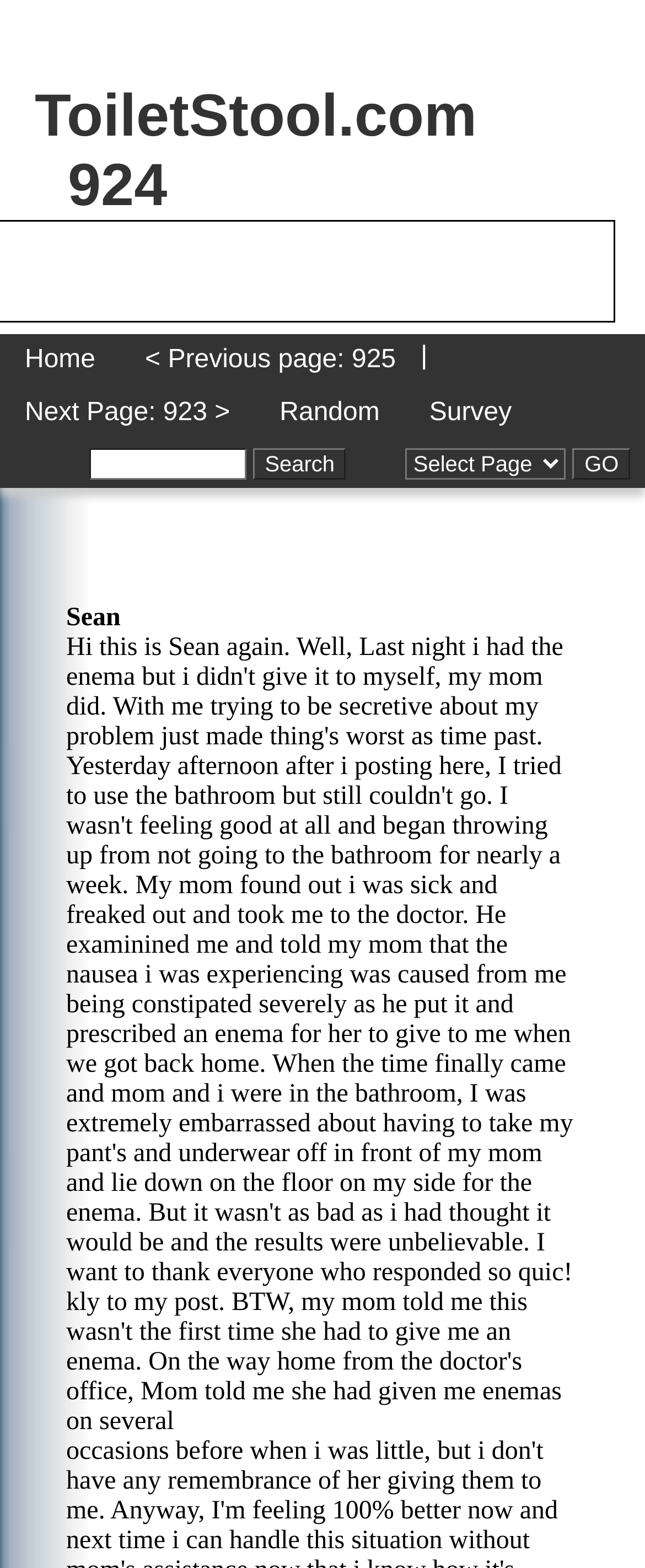Can you look at the image and give a comprehensive answer to the question:
How many navigation links are there?

There are six navigation links: 'Home', '< Previous page: 925', 'Next Page: 923 >', 'Random', 'Survey', and a combobox with a 'GO' button.